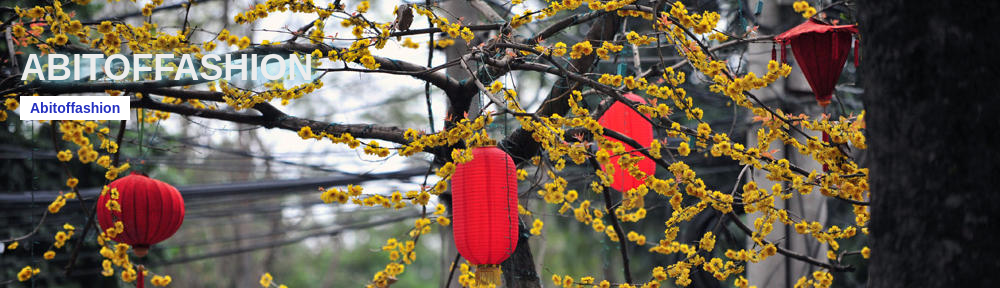Describe every important feature and element in the image comprehensively.

The image features a beautiful tree adorned with vibrant yellow flowers, creating a stunning display of nature. Hanging from the branches are traditional red lanterns, adding a festive touch to the scene. The background is softly blurred, focusing attention on the blossoms and lanterns, which evoke a sense of celebration and cultural significance. The caption also includes the text "ABITOFFASHION," suggesting a connection to fashion and lifestyle content, perhaps indicating a theme of embracing seasonal aesthetics. Overall, the composition blends natural beauty with cultural elements, inviting viewers to appreciate both the floral display and the decorative lanterns.